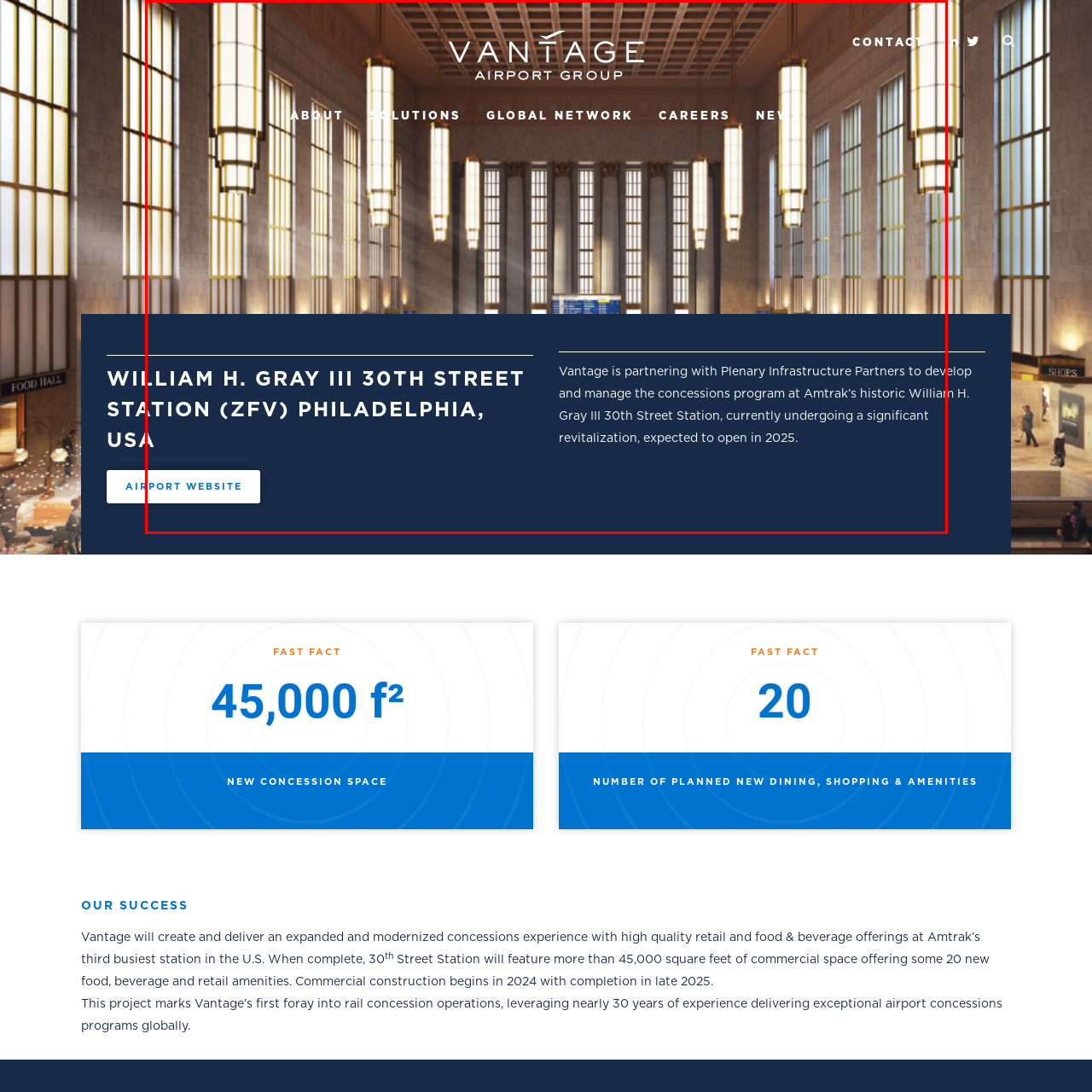Write a comprehensive caption detailing the image within the red boundary.

The image showcases the majestic interior of the William H. Gray III 30th Street Station in Philadelphia, highlighting its architectural grandeur. The scene captures elegant lighting fixtures hanging from the high ceiling, complemented by large windows that allow natural light to illuminate the space. This historical station, referred to as ZFV, serves as a vital transportation hub in the city. It is currently undergoing revitalization efforts by Vantage, in partnership with Plenary Infrastructure Partners, to enhance the concessions program and modernize the amenities. The updated station is set to feature over 45,000 square feet of new dining, shopping, and amenity spaces, aiming for completion in 2025.